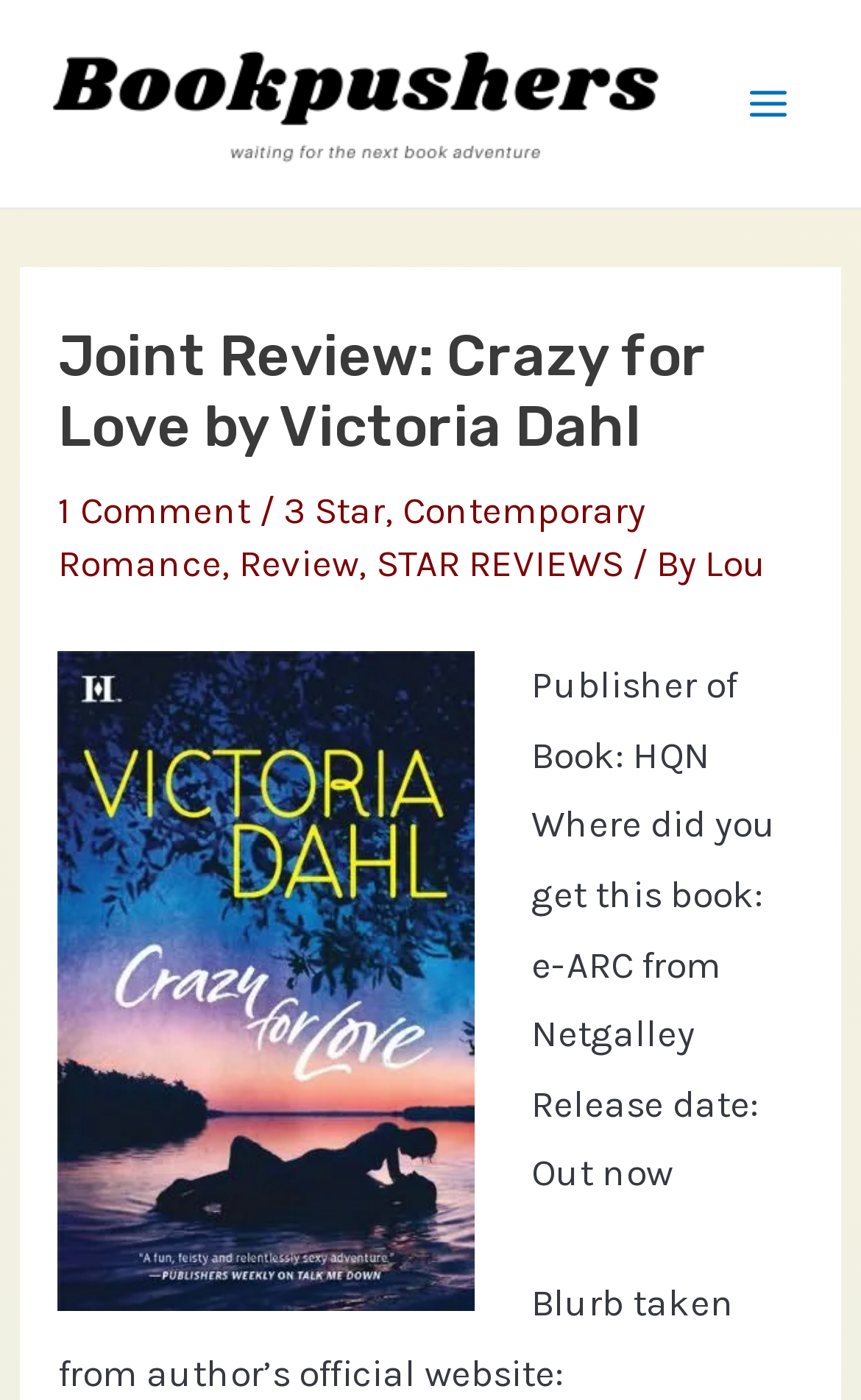Extract the bounding box coordinates of the UI element described: "alt="The Bookpushers"". Provide the coordinates in the format [left, top, right, bottom] with values ranging from 0 to 1.

[0.051, 0.056, 0.782, 0.087]